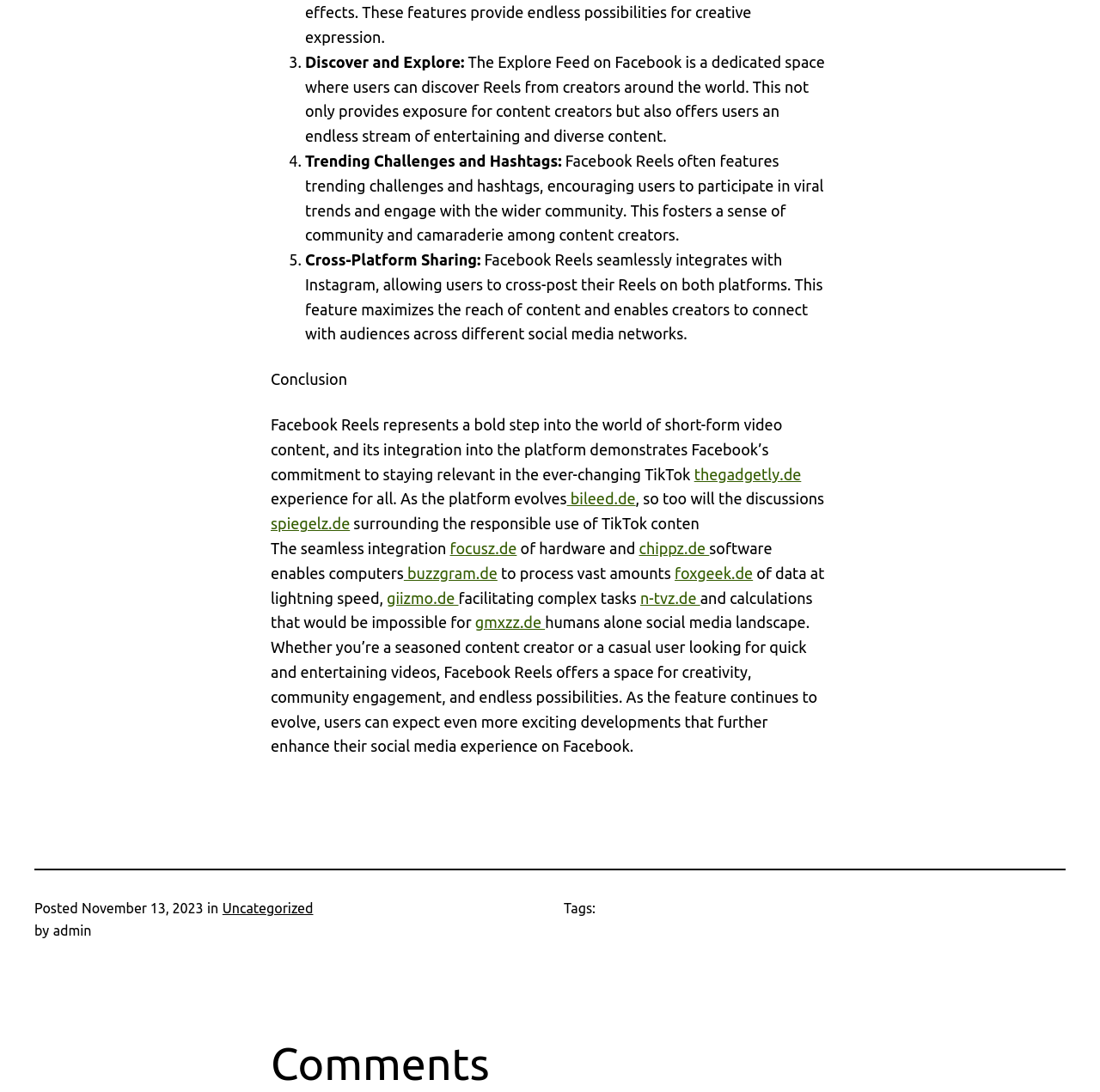Answer the question using only a single word or phrase: 
What is the author of the article?

admin